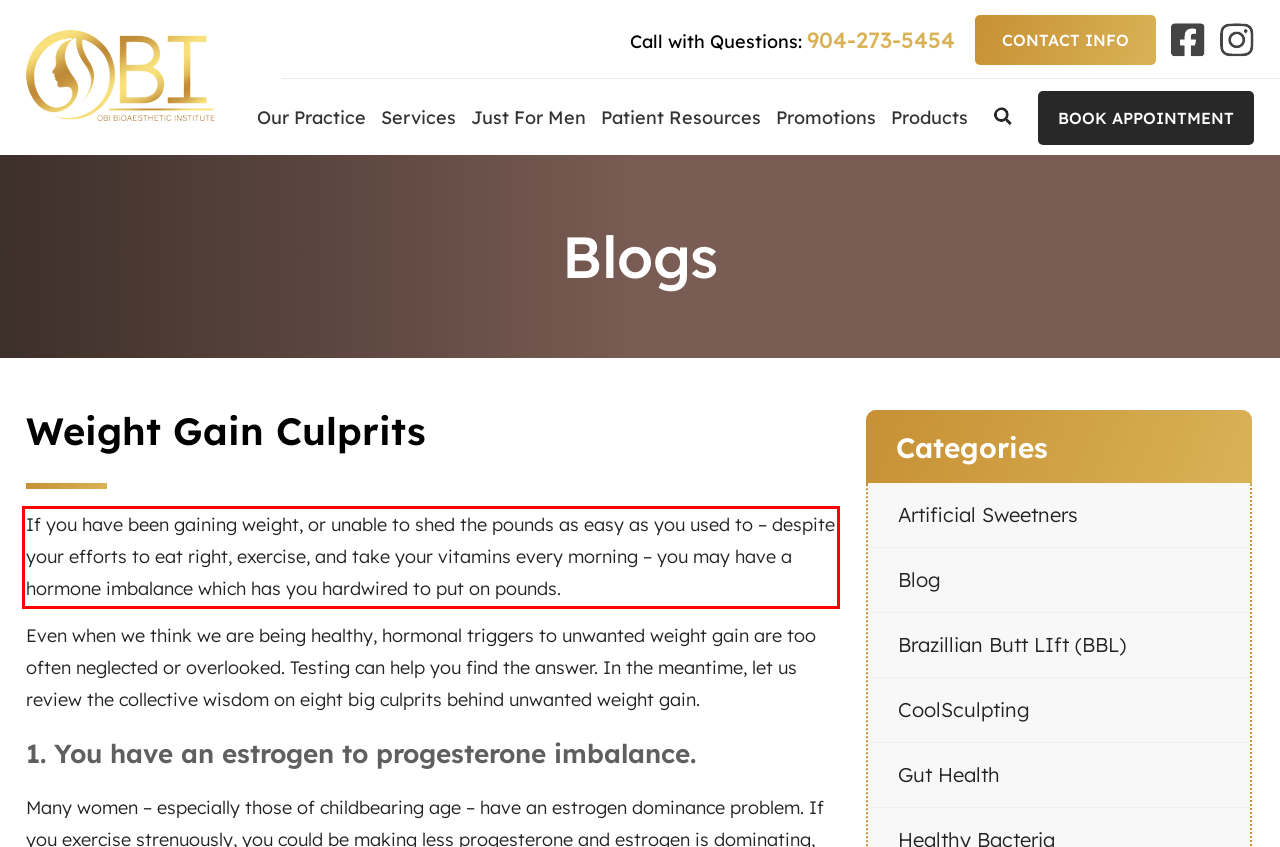Examine the screenshot of the webpage, locate the red bounding box, and perform OCR to extract the text contained within it.

If you have been gaining weight, or unable to shed the pounds as easy as you used to – despite your efforts to eat right, exercise, and take your vitamins every morning – you may have a hormone imbalance which has you hardwired to put on pounds.